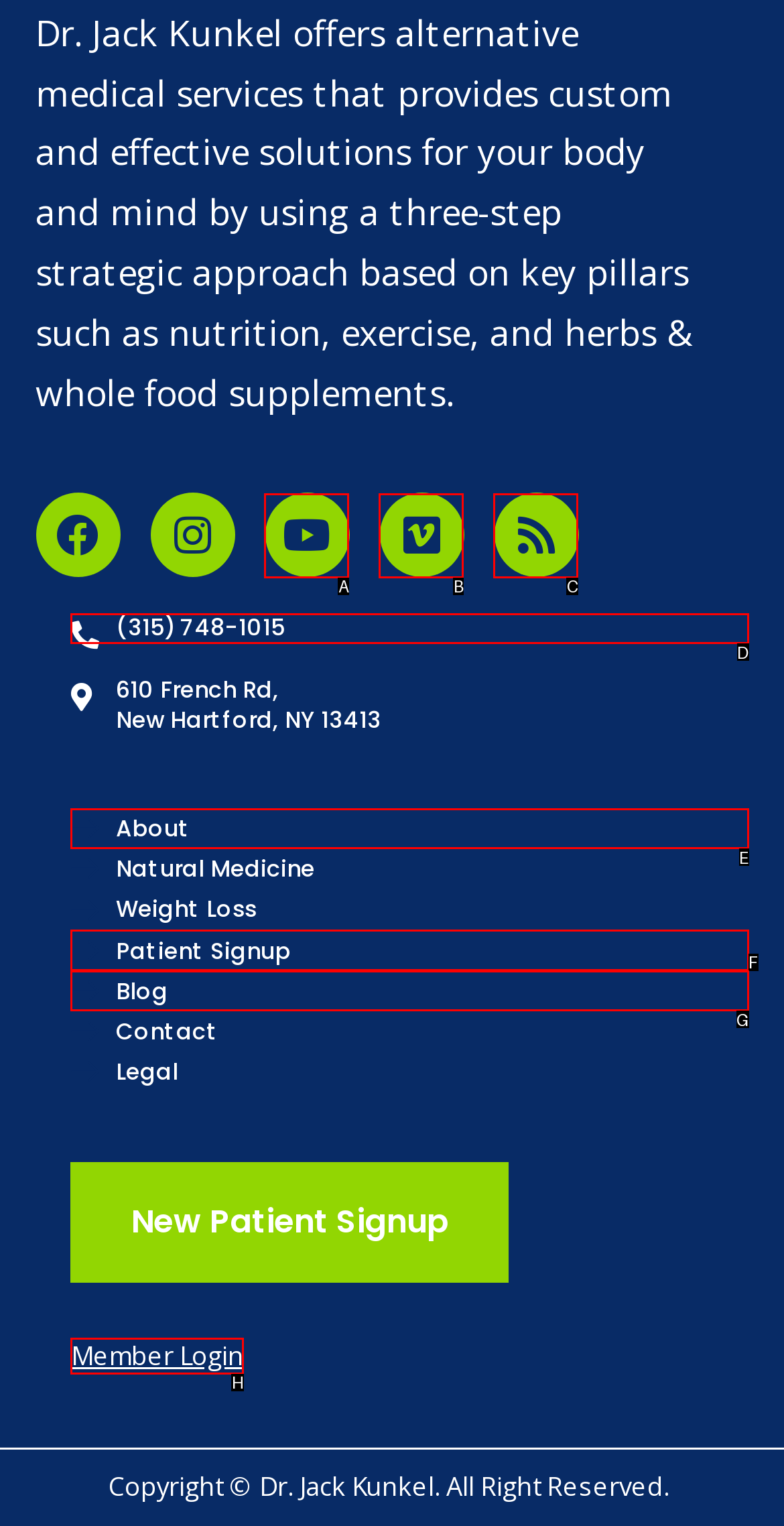Choose the letter of the element that should be clicked to complete the task: Call Dr. Jack Kunkel's office
Answer with the letter from the possible choices.

D